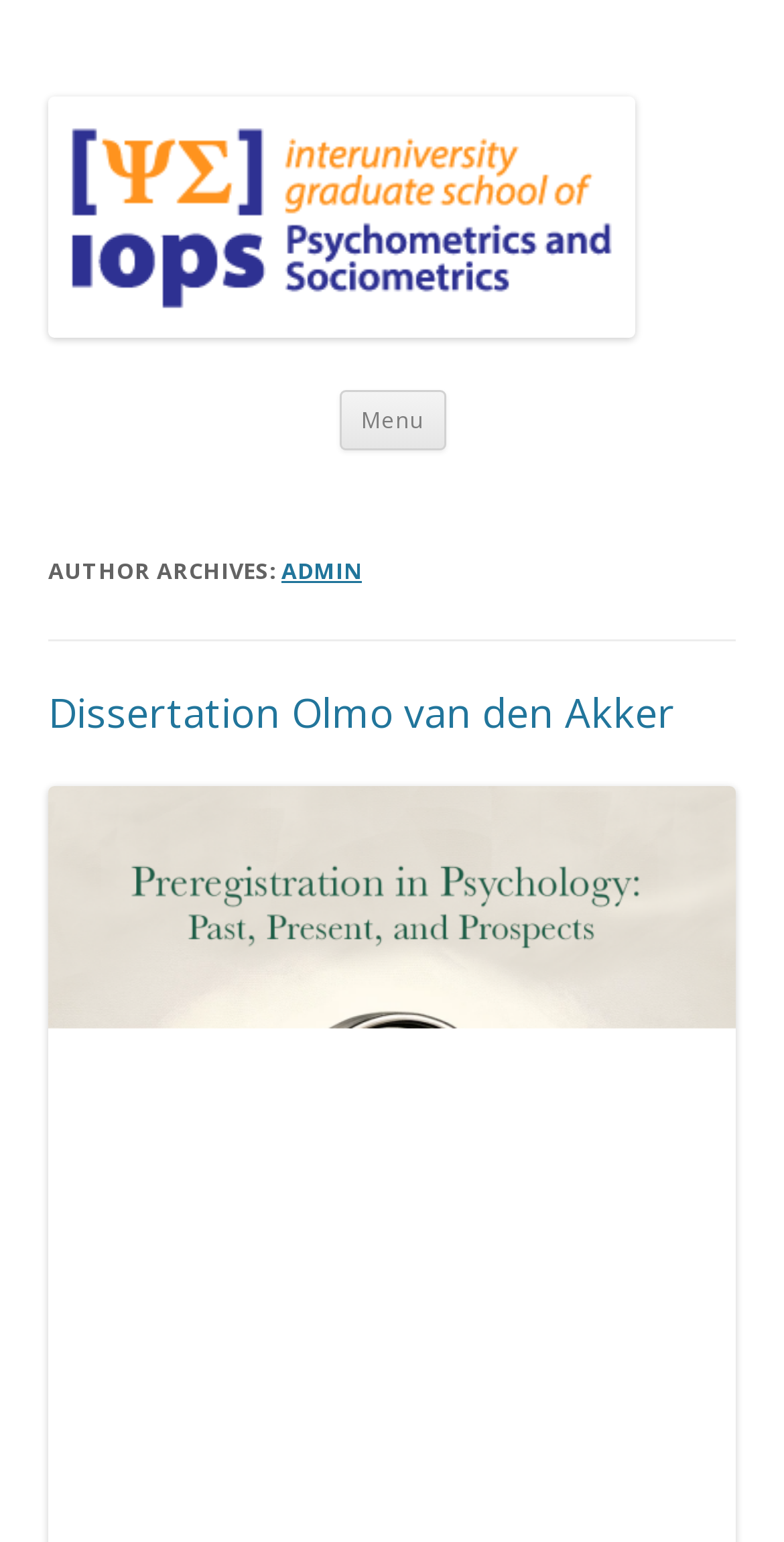Provide a thorough summary of the webpage.

The webpage is titled "admin | IOPS" and has a prominent heading "IOPS" at the top left corner. Below the heading, there is a link with the same text "IOPS" that spans across most of the top section of the page. To the right of the link, there is an image with the alt text "IOPS".

On the right side of the page, there is a button labeled "Menu" and a link "Skip to content" that is positioned closely below the button.

The main content of the page is divided into two sections. The first section has a heading "AUTHOR ARCHIVES: ADMIN" and contains a link to "ADMIN". The second section has a heading "Dissertation Olmo van den Akker" and contains a link with the same text. Both sections are positioned below the top section of the page, with the first section located above the second section.